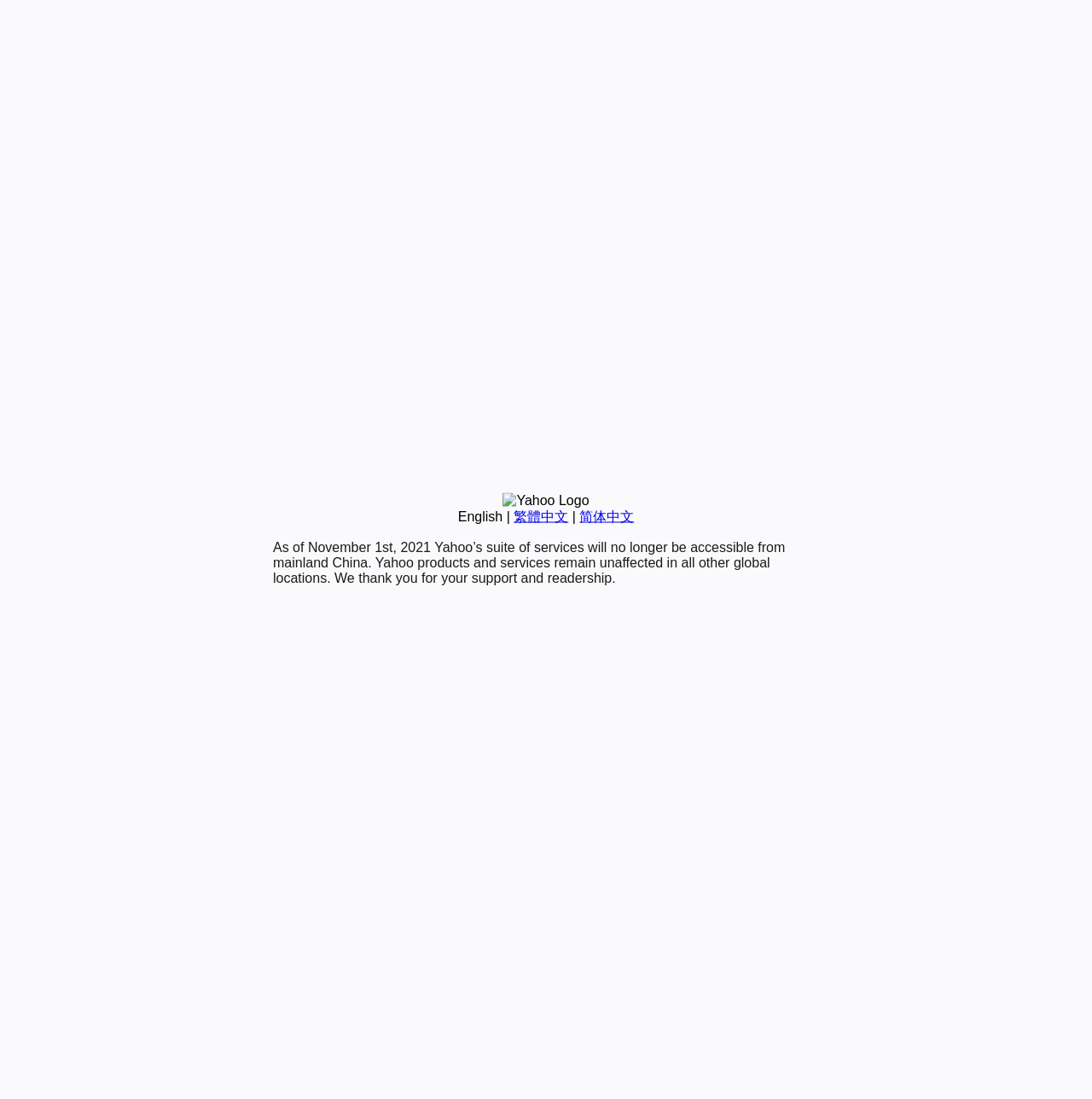Provide the bounding box coordinates in the format (top-left x, top-left y, bottom-right x, bottom-right y). All values are floating point numbers between 0 and 1. Determine the bounding box coordinate of the UI element described as: 繁體中文

[0.47, 0.463, 0.52, 0.476]